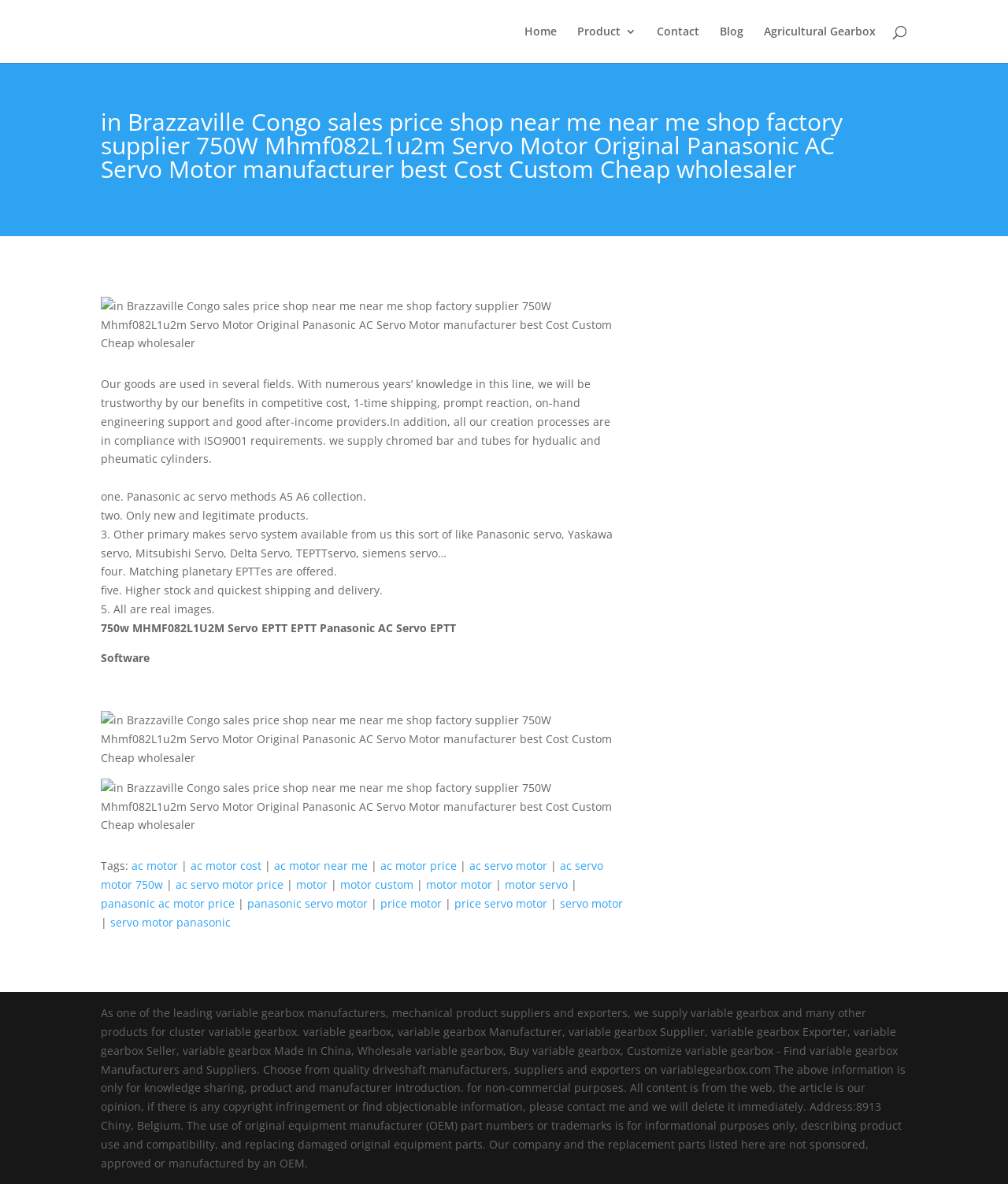Please find the bounding box coordinates of the section that needs to be clicked to achieve this instruction: "Click on Home".

[0.52, 0.022, 0.552, 0.053]